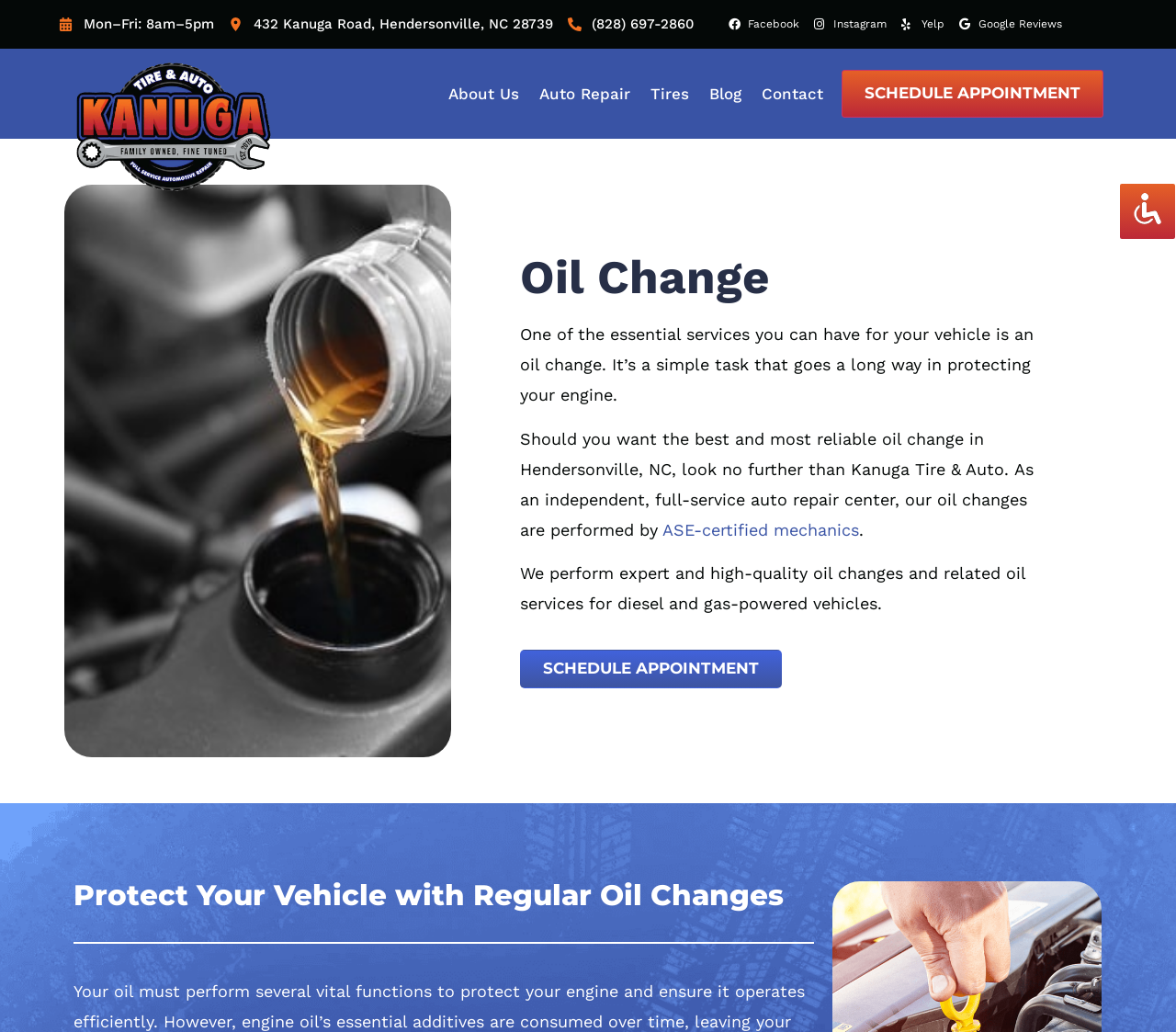Locate and provide the bounding box coordinates for the HTML element that matches this description: "parent_node: Skip to content".

[0.952, 0.178, 0.999, 0.232]